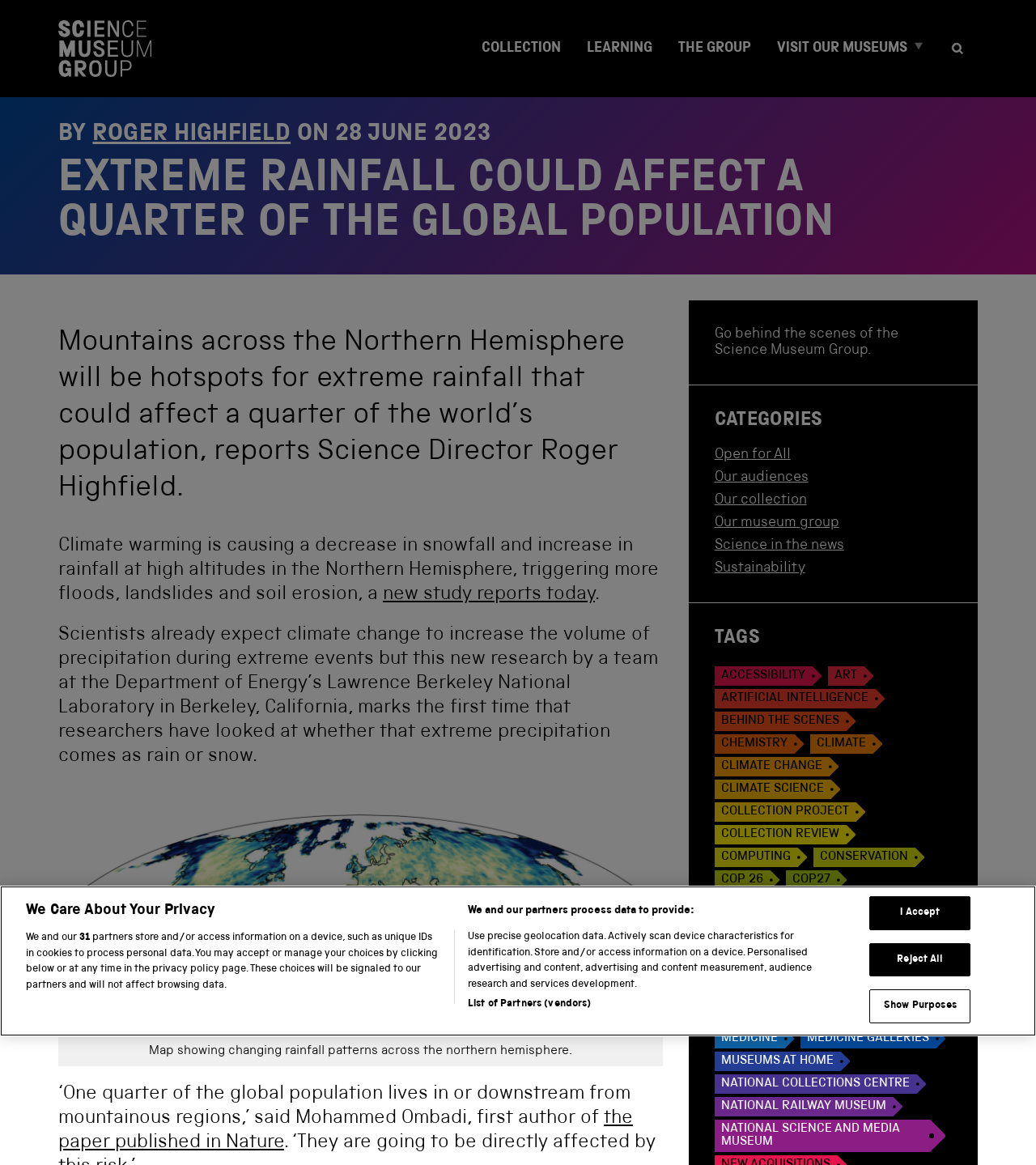Generate a detailed explanation of the webpage's features and information.

This webpage is a blog post from the Science Museum Group, titled "Extreme rainfall could affect a quarter of the global population." The article is written by Roger Highfield, the Science Director, and was published on June 28, 2023.

At the top of the page, there is a navigation menu with links to different sections of the website, including "COLLECTION," "LEARNING," "THE GROUP," and "VISIT OUR MUSEUMS." There is also a search button and a link to the homepage.

Below the navigation menu, the author's name and publication date are displayed, followed by the article's title and a brief summary of the content. The summary explains that mountains across the Northern Hemisphere will be hotspots for extreme rainfall, affecting a quarter of the world's population.

The main content of the article is divided into several sections, each discussing different aspects of the research. There are several paragraphs of text, accompanied by a map showing changing rainfall patterns across the northern hemisphere. The map is described in a figure caption.

The article also includes quotes from the researchers, including Mohammed Ombadi, the first author of the paper published in Nature.

On the right-hand side of the page, there are links to related categories, including "Open for All," "Our audiences," "Our collection," and "Science in the news." There are also links to various tags, such as "ACCESSIBILITY," "ART," "ARTIFICIAL INTELLIGENCE," and "CLIMATE CHANGE."

At the bottom of the page, there is a cookie banner with a message about privacy and data processing. The banner includes buttons to accept or reject the use of cookies and to manage privacy settings.